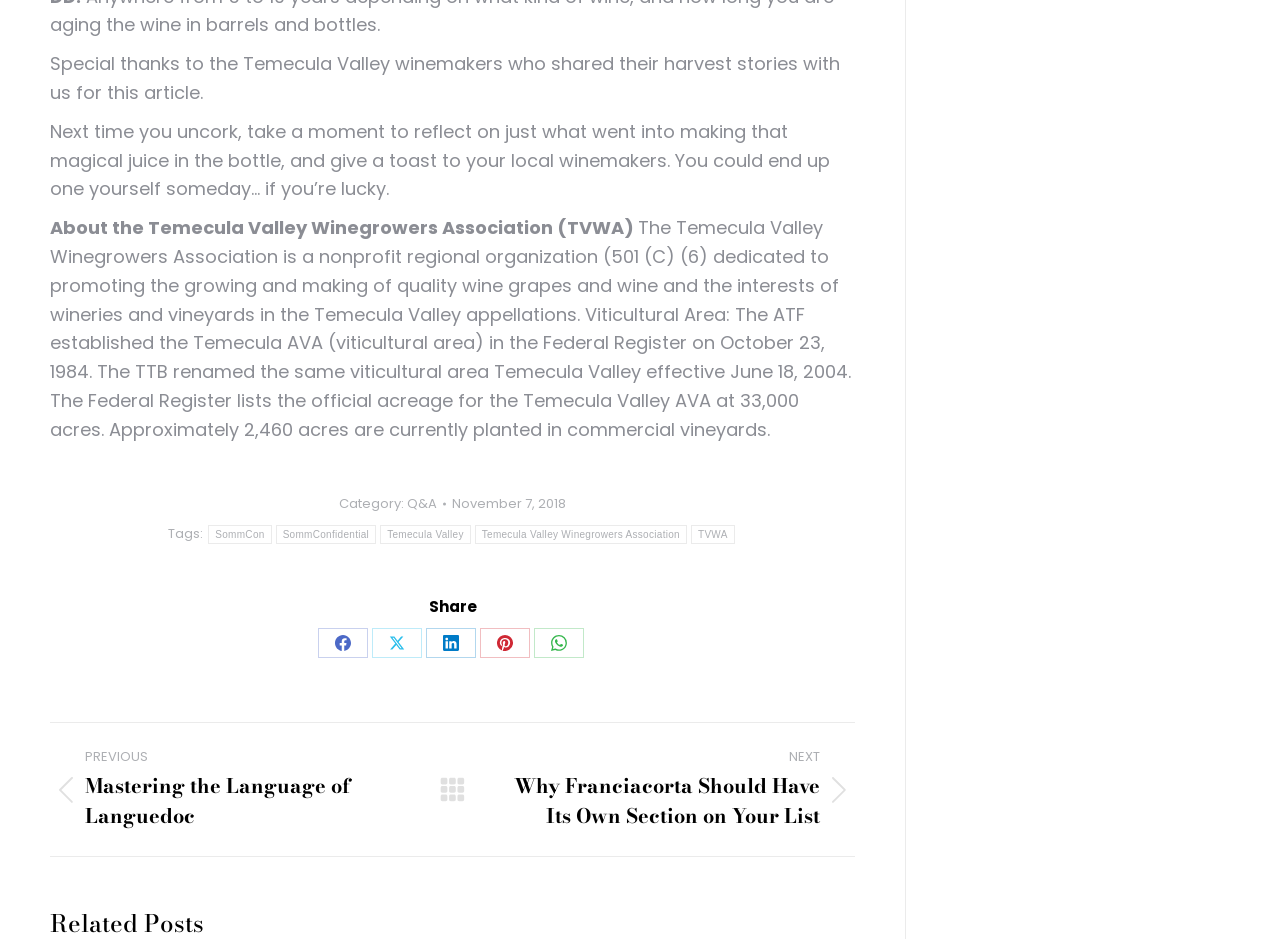Look at the image and answer the question in detail:
What is the date of this article?

The answer can be found in the link element with the text 'November 7, 2018'. This element is located near the top of the webpage and indicates the date of the article.